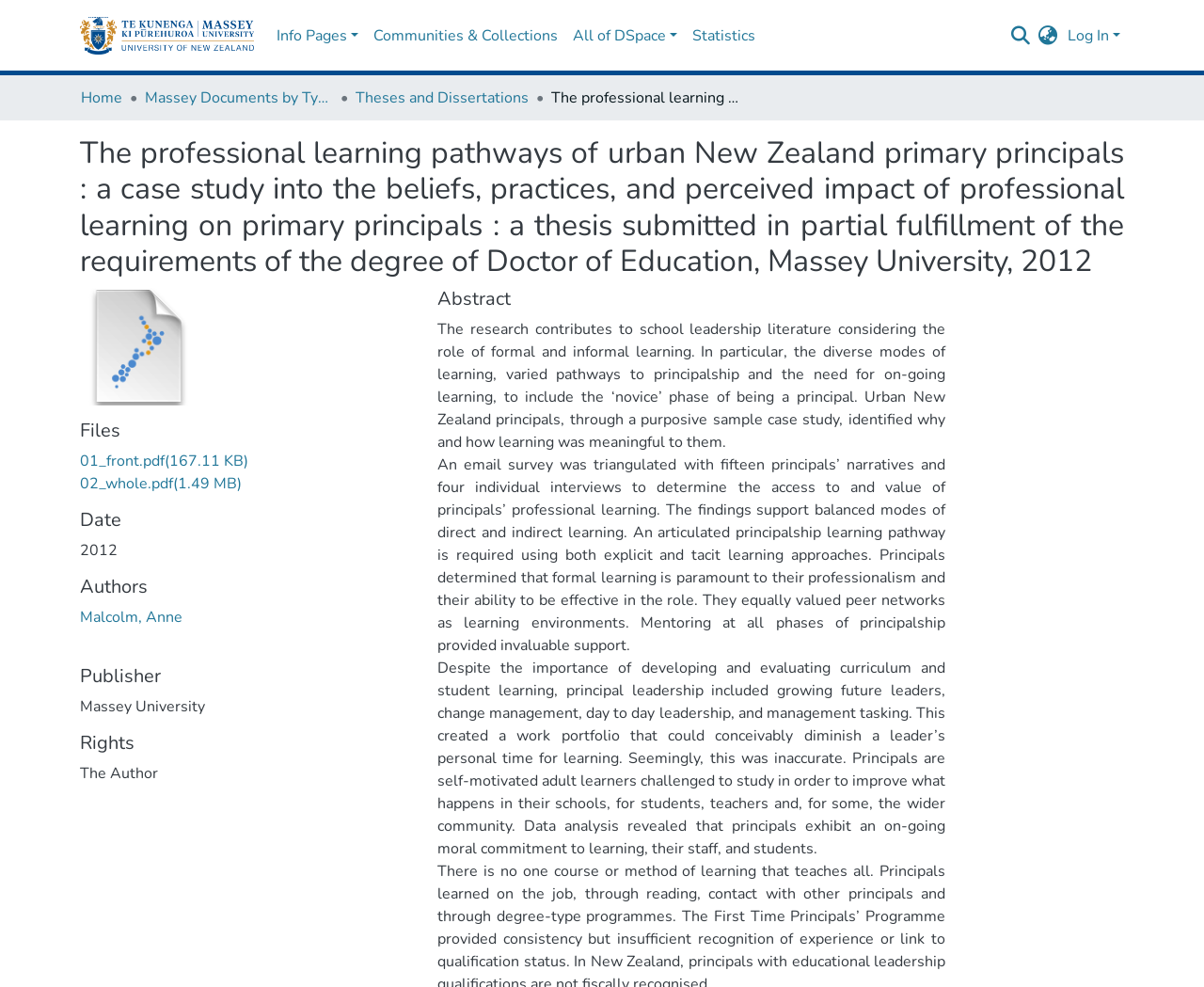Respond with a single word or phrase:
What is the file size of 02_whole.pdf?

1.49 MB